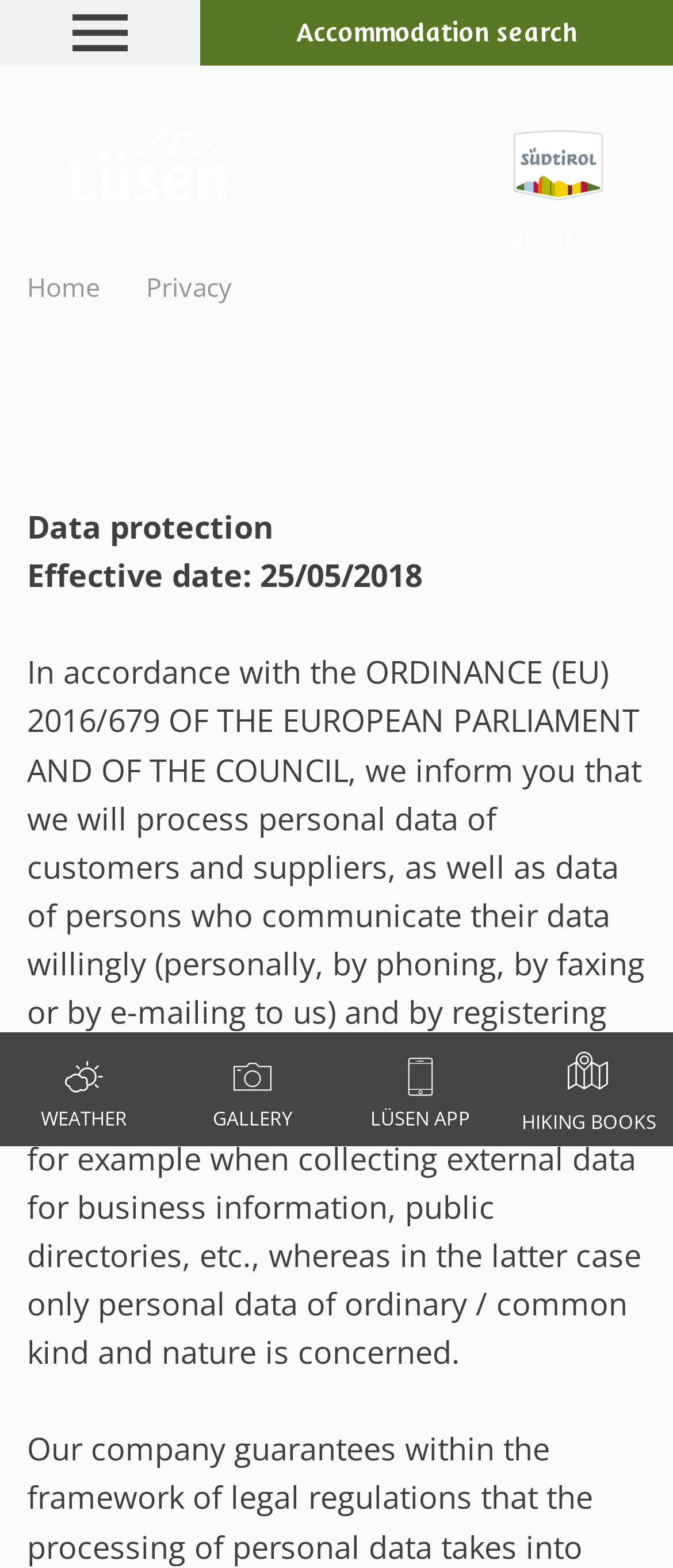Specify the bounding box coordinates of the area to click in order to follow the given instruction: "Open the hiking books."

[0.75, 0.658, 1.0, 0.731]